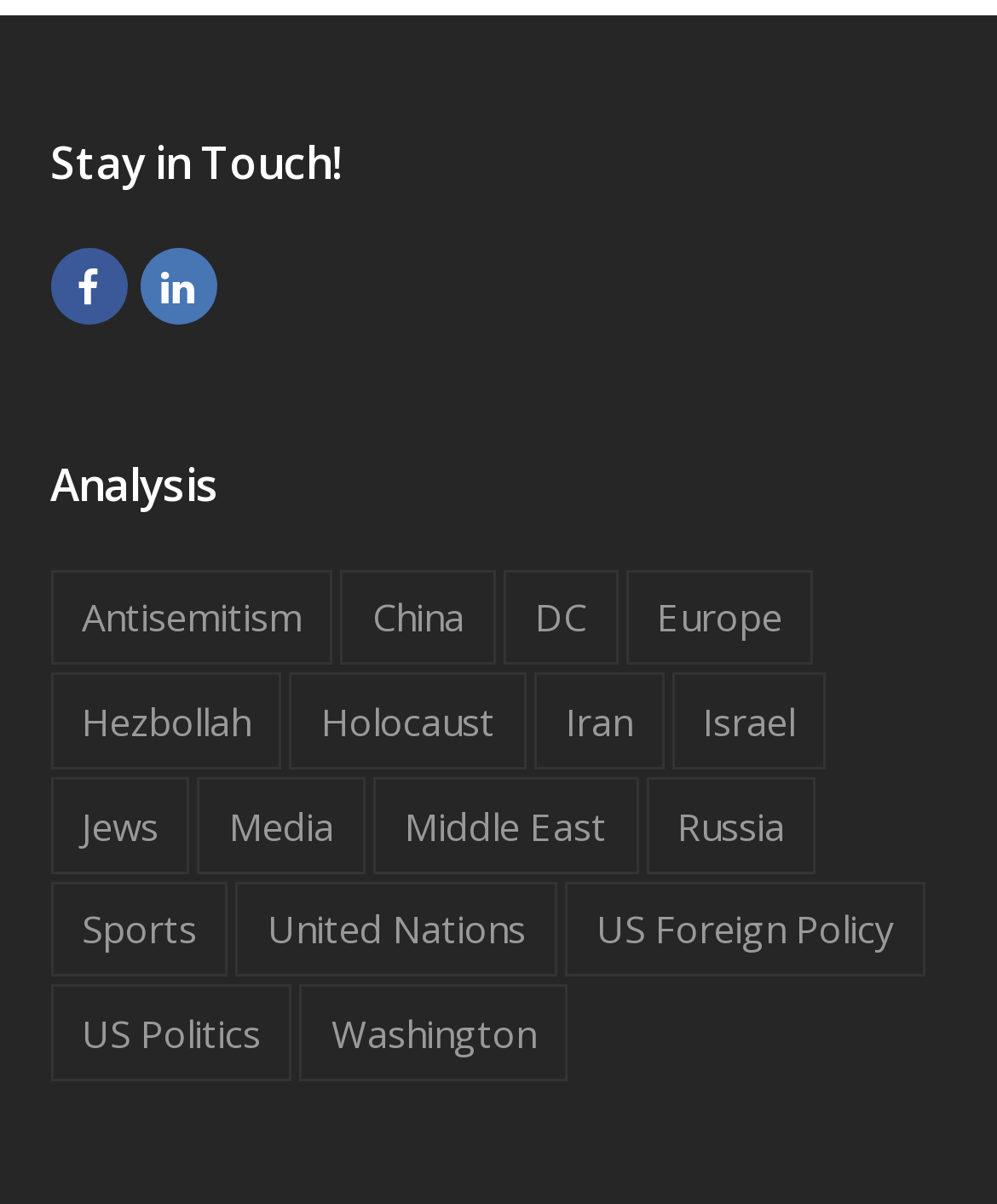Please specify the bounding box coordinates of the clickable region to carry out the following instruction: "Check US Foreign Policy items". The coordinates should be four float numbers between 0 and 1, in the format [left, top, right, bottom].

[0.566, 0.732, 0.927, 0.812]